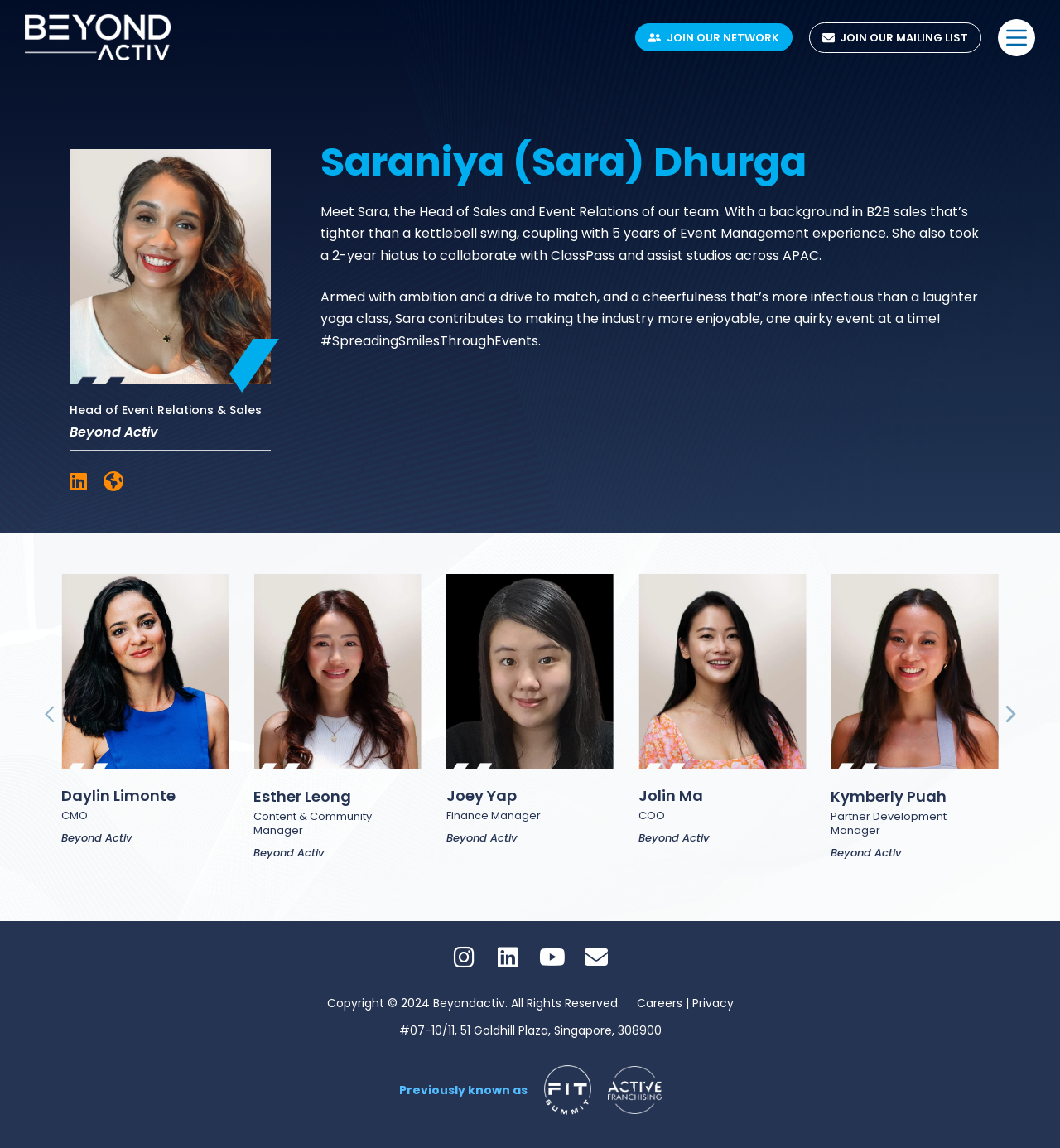Please give a one-word or short phrase response to the following question: 
What is the address mentioned on this webpage?

#07-10/11, 51 Goldhill Plaza, Singapore, 308900